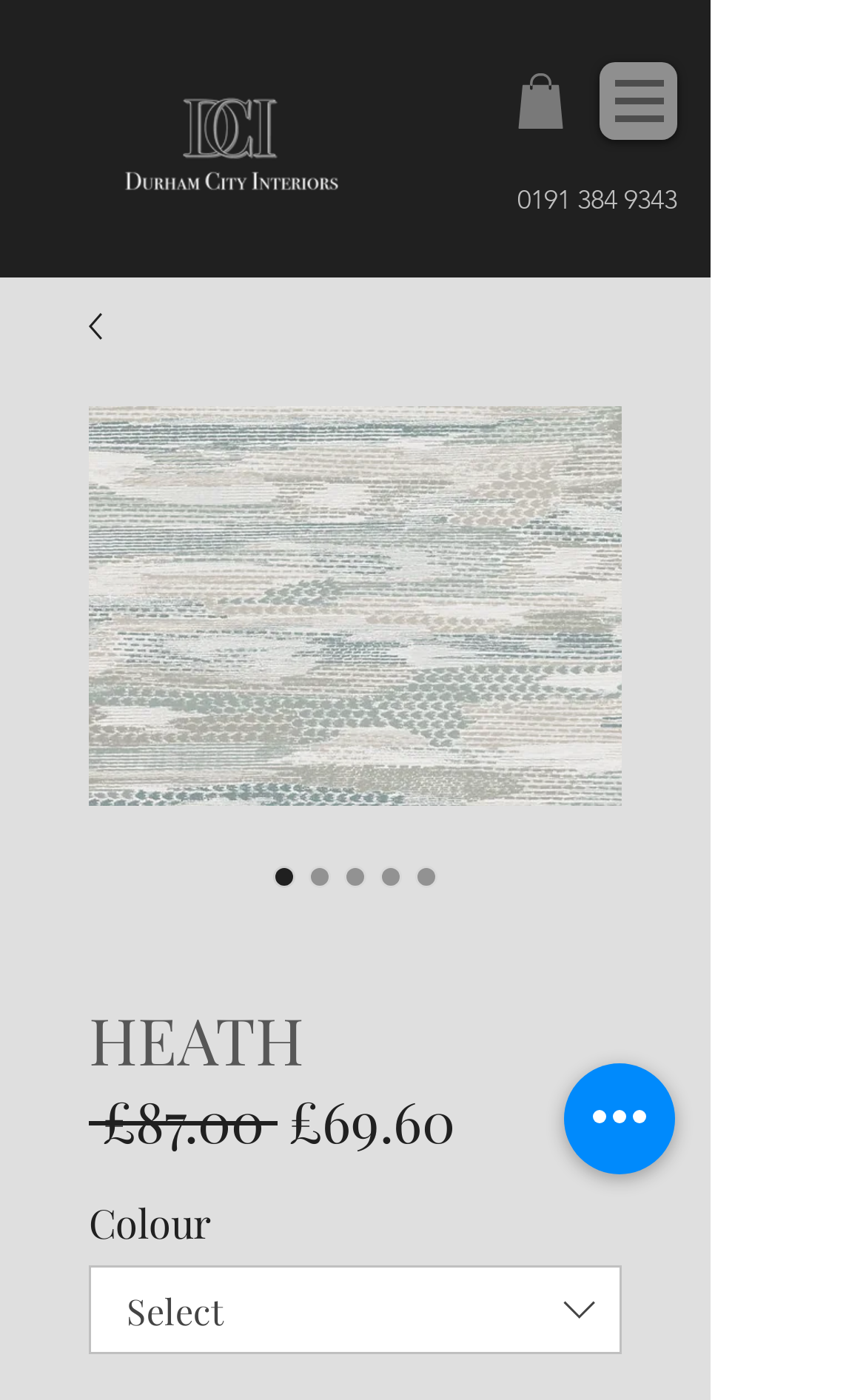Please respond to the question with a concise word or phrase:
What is the current selection?

HEATH